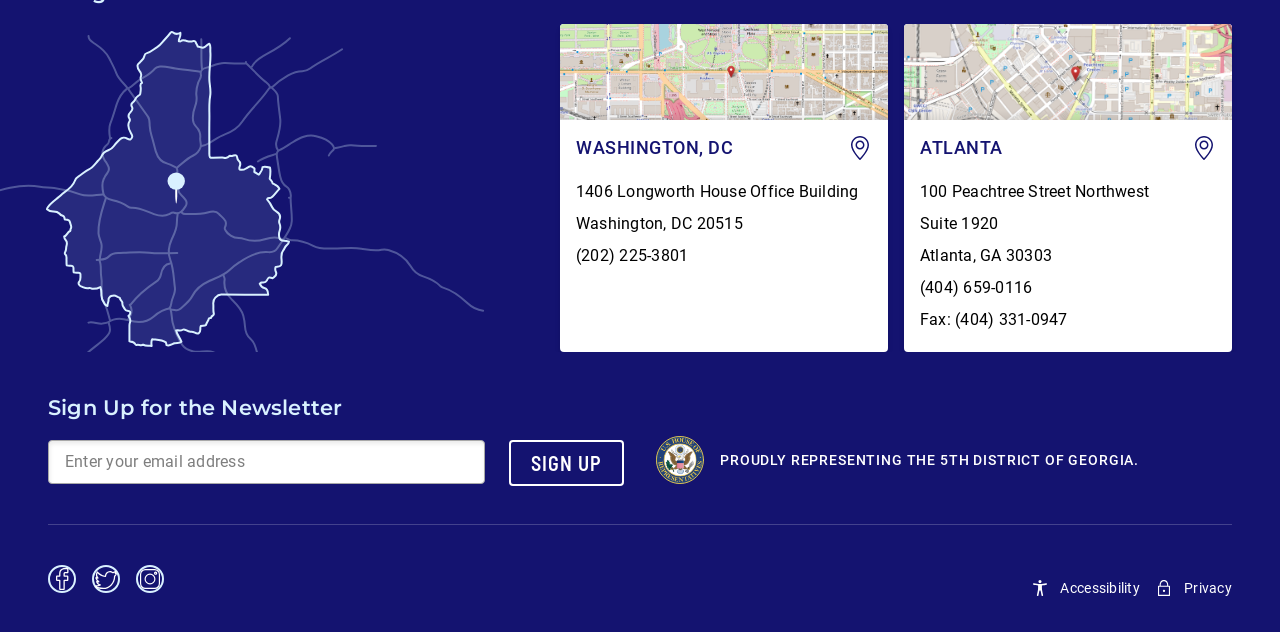What is the fax number for the Atlanta office?
Answer the question in as much detail as possible.

I looked for the fax number in the Atlanta office location information and found it next to the 'Fax:' label.